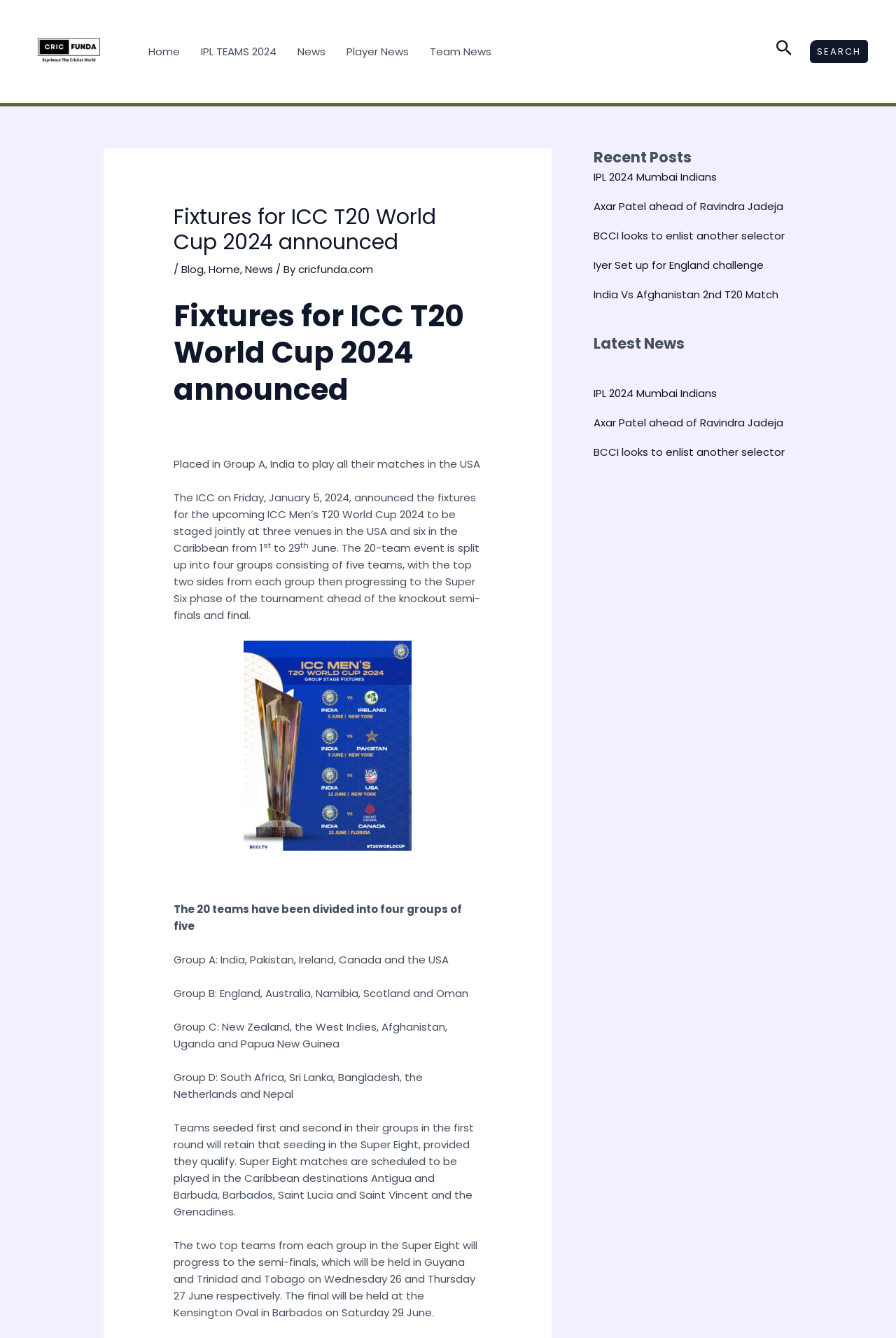Please provide a comprehensive answer to the question below using the information from the image: Which team is seeded first in Group A?

The answer can be found in the article content, where it is mentioned that 'Group A: India, Pakistan, Ireland, Canada and the USA'.